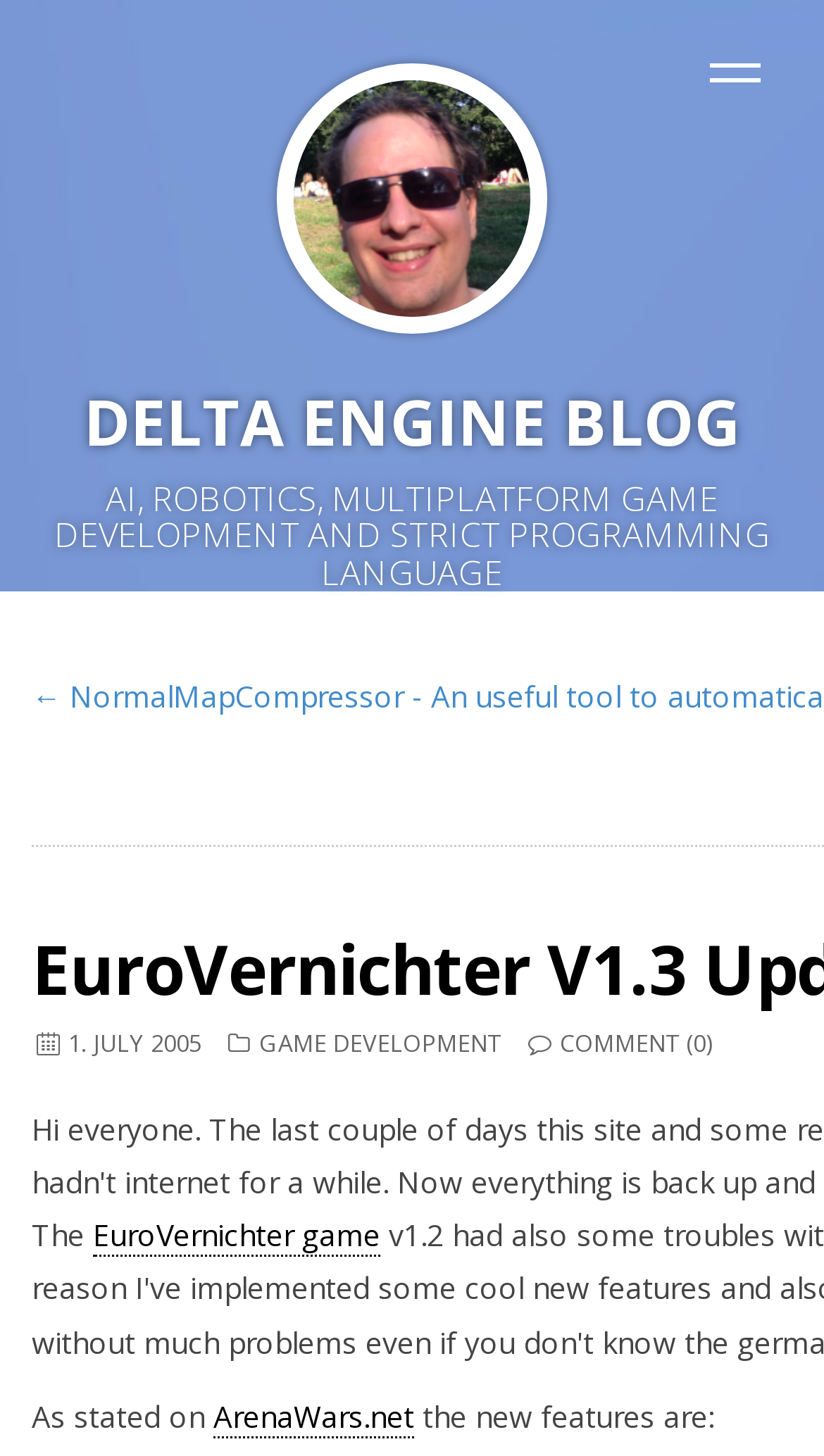Produce a meticulous description of the webpage.

The webpage is a blog titled "Delta Engine Blog" with a focus on AI, robotics, multi-platform game development, and strict programming language. At the top of the page, there is a header section that spans the entire width, containing the blog title "Delta Engine Blog" in large font, accompanied by a logo image. Below the title, there is a subtitle that reads "AI, ROBOTICS, MULTIPLATFORM GAME DEVELOPMENT AND STRICT PROGRAMMING LANGUAGE" in a slightly smaller font.

On the top-right side of the header section, there is a date "1. JULY 2005" displayed. Below the subtitle, there are three links: "GAME DEVELOPMENT" on the left, "COMMENT (0)" on the right, and a small gap in between.

Further down the page, there is a prominent link to "EuroVernichter game" situated near the top-left corner of the main content area. The text "As stated on" is displayed below, followed by a link to "ArenaWars.net" and then the text "the new features are:". These elements are positioned near the bottom of the page, taking up about half of the width.